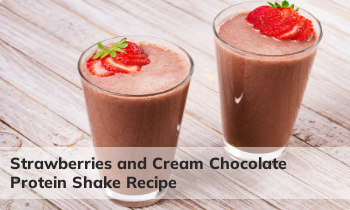Please provide a short answer using a single word or phrase for the question:
What is the background of the image?

Rustic wooden backdrop